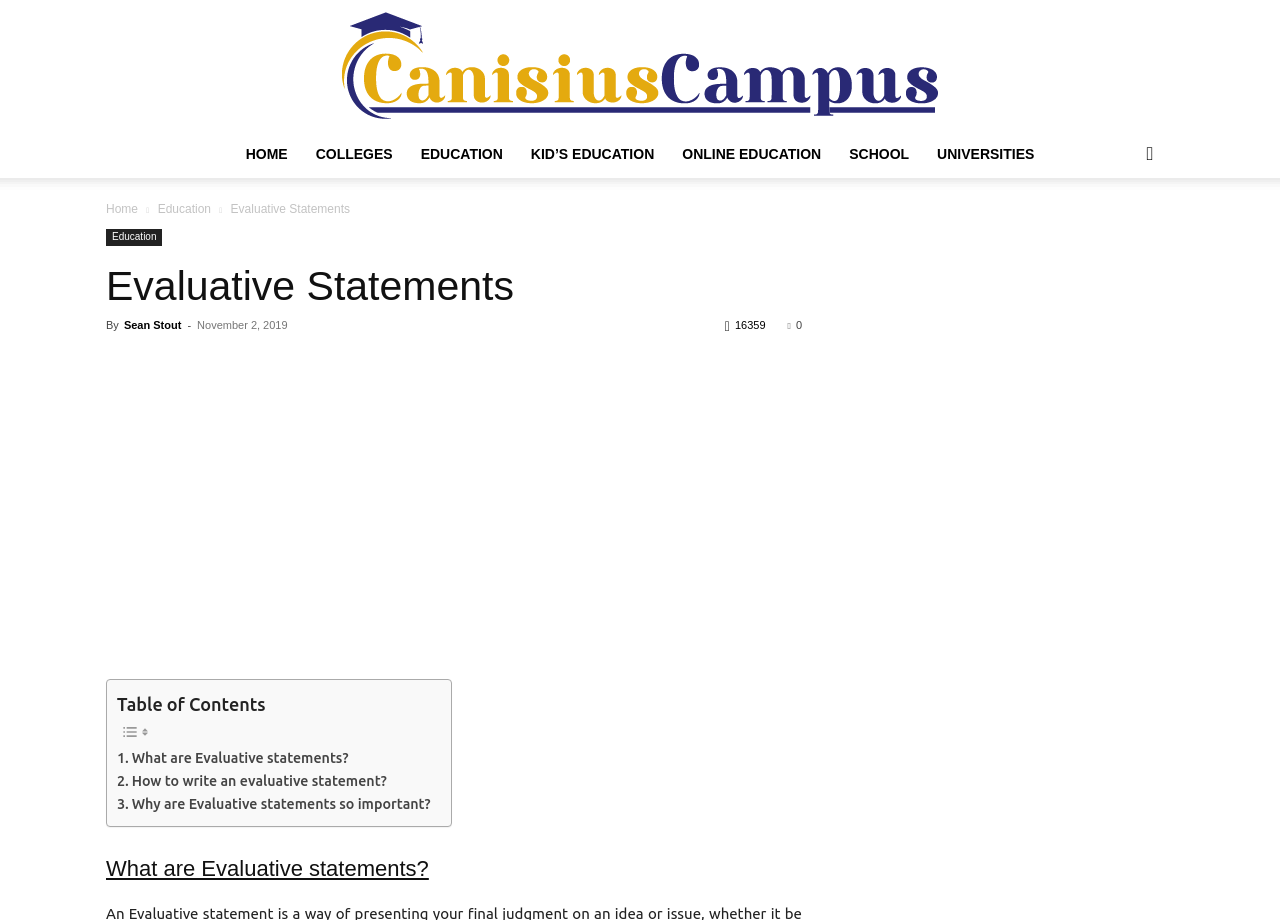Given the element description: "Sean Stout", predict the bounding box coordinates of the UI element it refers to, using four float numbers between 0 and 1, i.e., [left, top, right, bottom].

[0.097, 0.616, 0.142, 0.629]